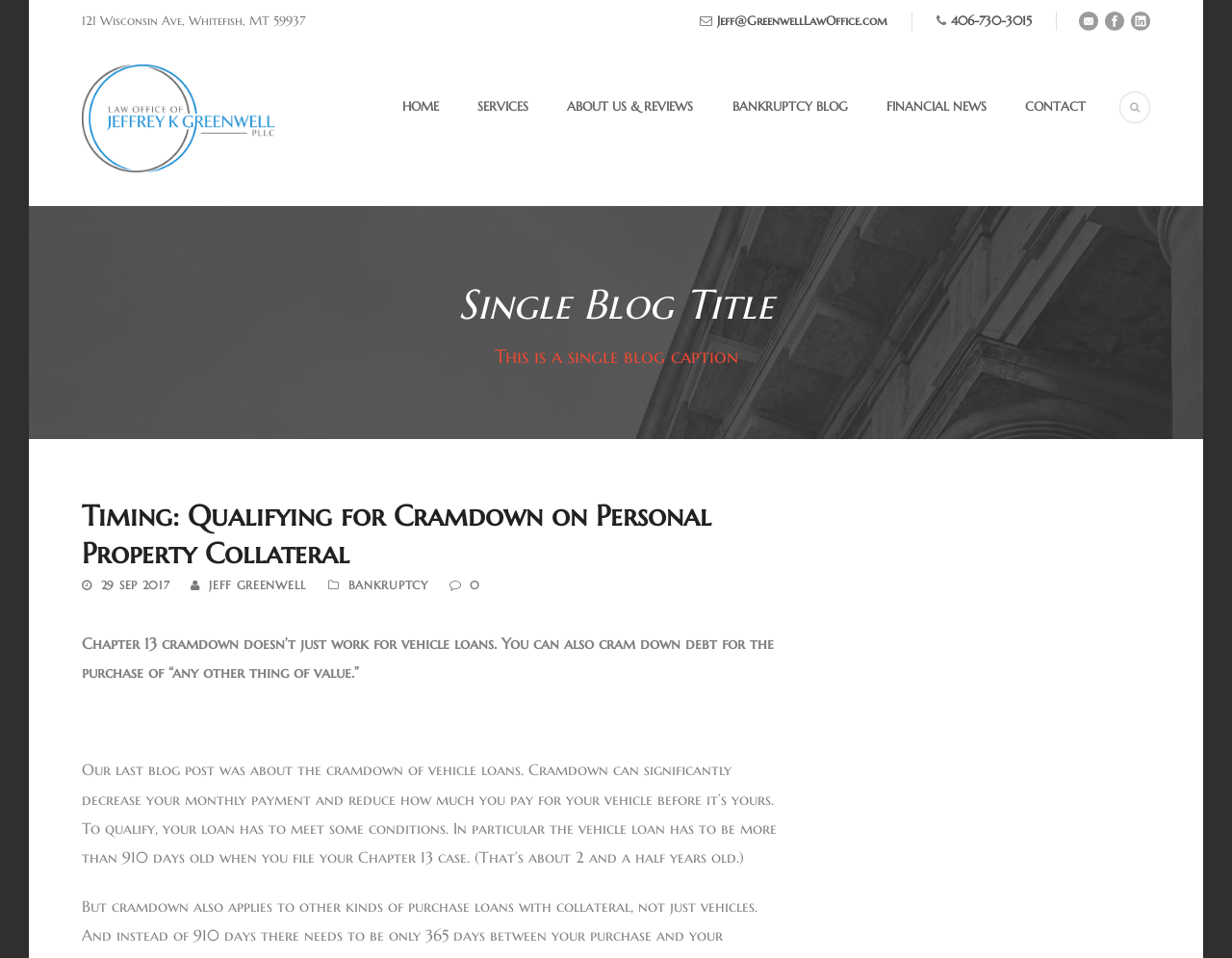Find the bounding box coordinates corresponding to the UI element with the description: "29 Sep 2017". The coordinates should be formatted as [left, top, right, bottom], with values as floats between 0 and 1.

[0.082, 0.603, 0.138, 0.618]